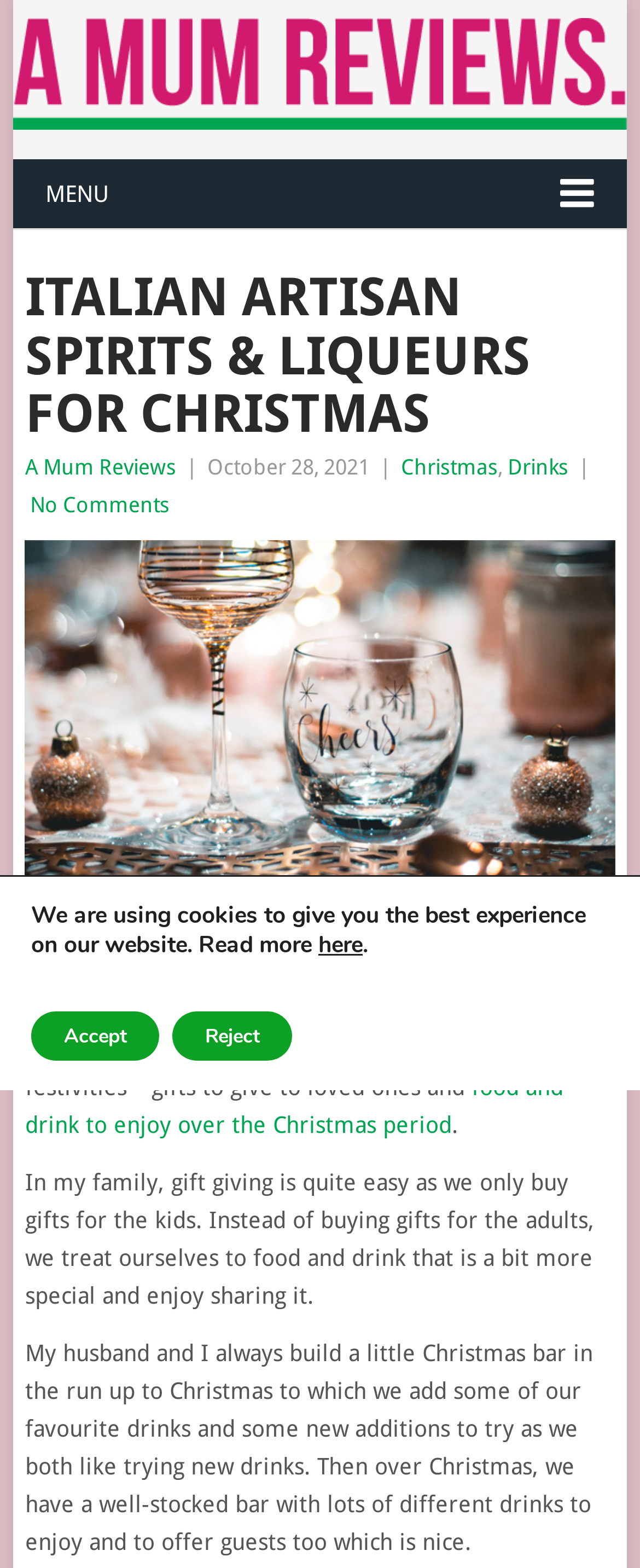Identify the bounding box for the UI element described as: "A Mum Reviews". The coordinates should be four float numbers between 0 and 1, i.e., [left, top, right, bottom].

[0.039, 0.29, 0.275, 0.306]